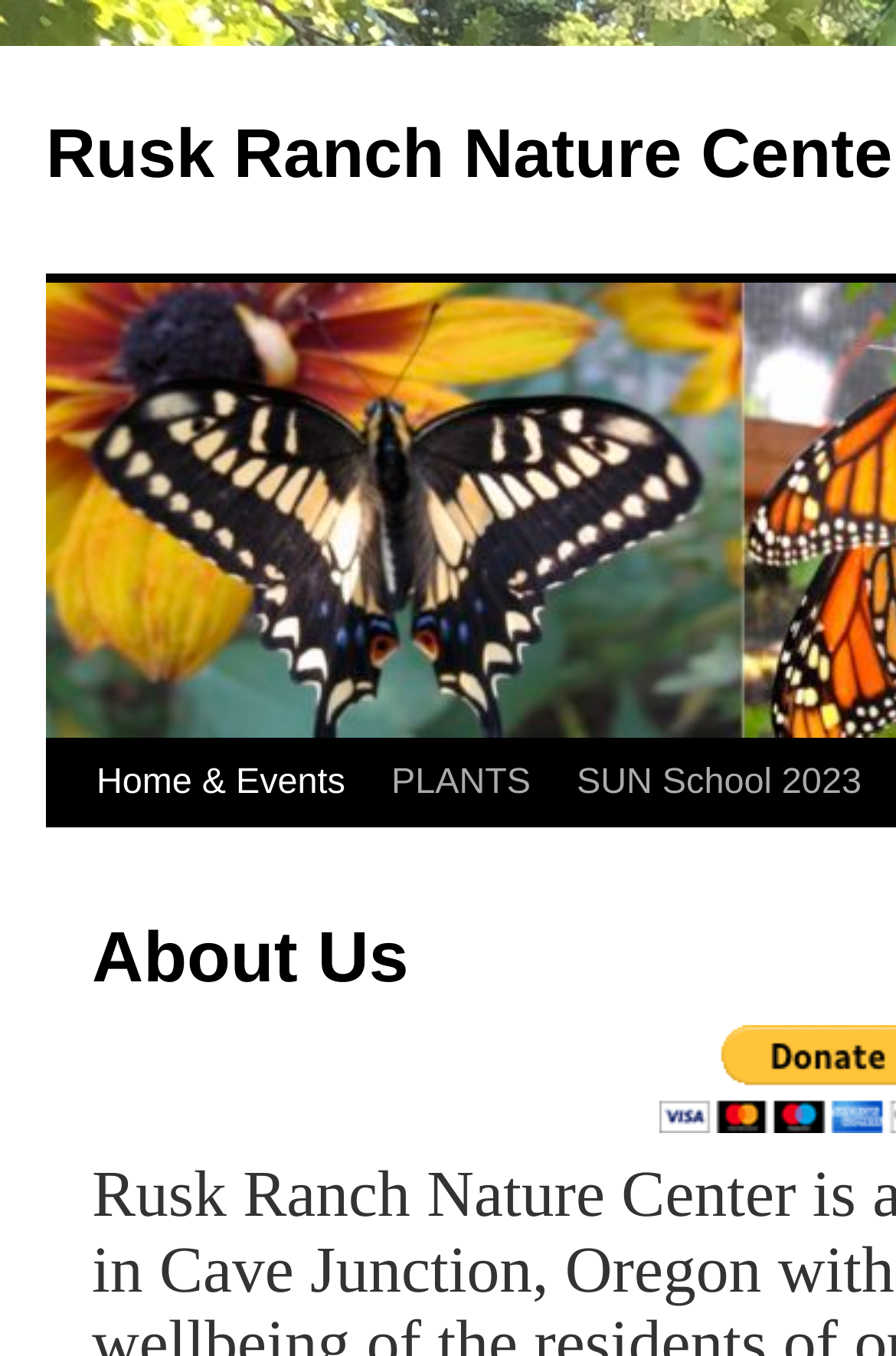Given the element description: "PLANTS", predict the bounding box coordinates of this UI element. The coordinates must be four float numbers between 0 and 1, given as [left, top, right, bottom].

[0.365, 0.546, 0.546, 0.61]